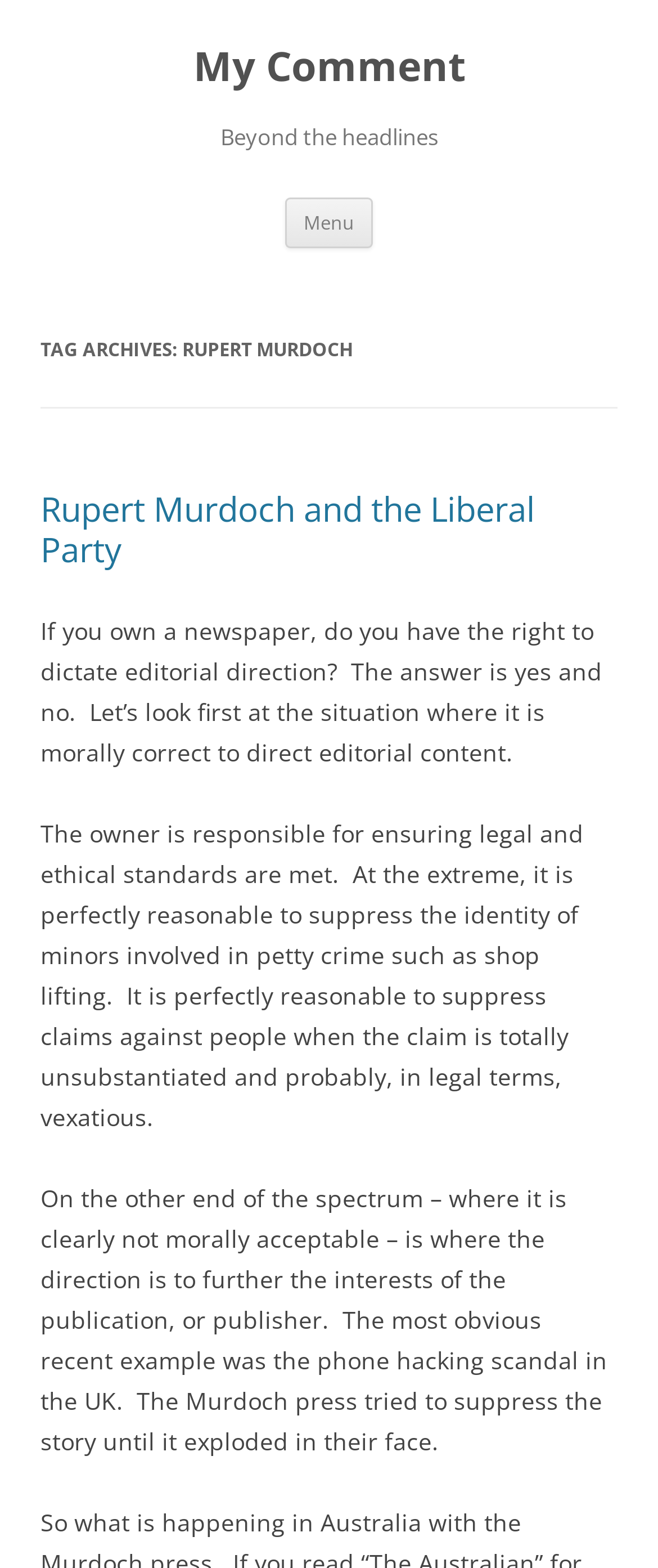How many headings are there on the webpage?
Based on the image, respond with a single word or phrase.

4